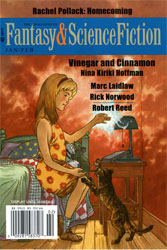Offer a thorough description of the image.

The image features the cover of the magazine "Fantasy & Science Fiction" for the Jan/Feb 2017 edition. It showcases an illustration of a young girl sitting on a chair in a cozy room, interacting with a cat. The girl appears engaged and curious, pointing at a glowing object, which suggests a moment of enchantment or magic. The background is warm and inviting, contributing to the fantastical theme. The magazine title, prominently displayed at the top, is complemented by the issue date and a list of featured stories, including "Vinegar and Cinnamon" by Nina Kiriki Hoffman, along with contributions from Marc Laidlaw, Rick Norwood, and Robert Reed. This cover art encapsulates the imaginative essence central to the magazine's focus on speculative fiction.